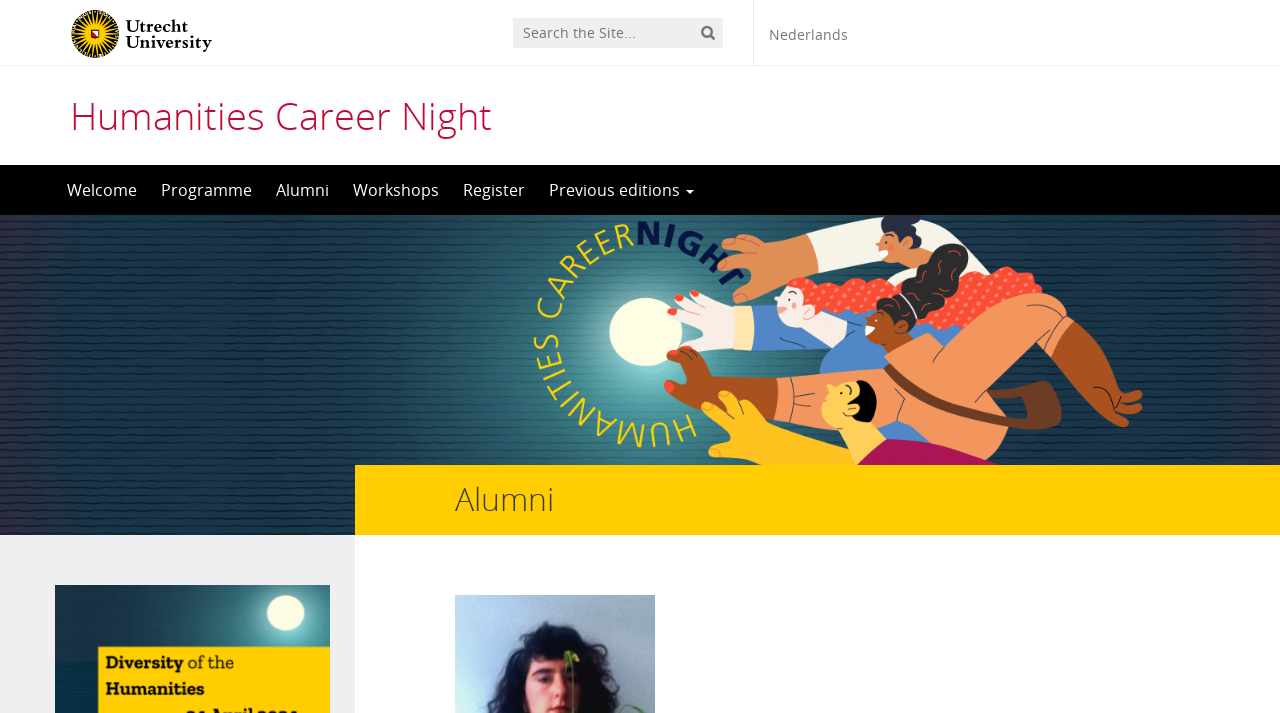What is the name of the event?
From the details in the image, provide a complete and detailed answer to the question.

I found a heading element with the text 'Humanities Career Night' at the top center of the webpage, which indicates that the event being referred to is the Humanities Career Night.